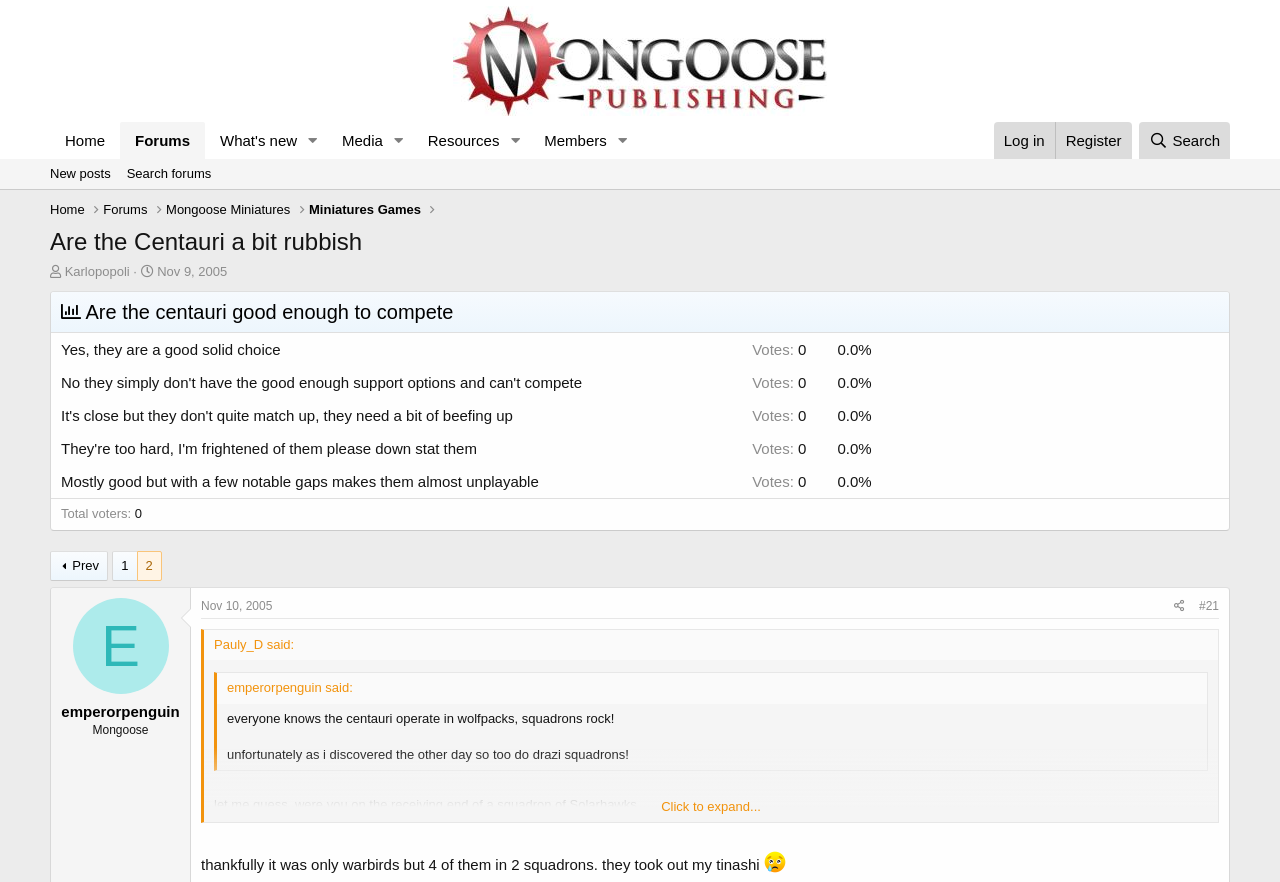Locate the bounding box coordinates of the area that needs to be clicked to fulfill the following instruction: "Click on the 'emperorpenguin' link". The coordinates should be in the format of four float numbers between 0 and 1, namely [left, top, right, bottom].

[0.057, 0.678, 0.132, 0.787]